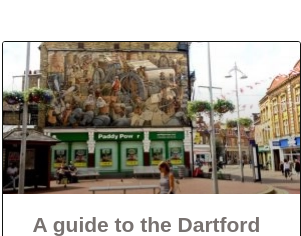Provide a comprehensive description of the image.

The image captures a vibrant mural located on the gable end of a building in Dartford, showcasing a rich tapestry of community life and history. The mural features intricately painted scenes that represent Dartford's industrial heritage, depicted in a way that draws the viewer into the story of the area. Below the mural is a shopfront adorned with the sign "Paddy Pow," enhancing the urban landscape. Flanking the mural, hanging flower baskets add a touch of greenery, contributing to the inviting atmosphere of the town center. This image serves as an introduction to a guide that explores the meaning and significance of the mural, highlighting its role in celebrating Dartford's cultural identity.